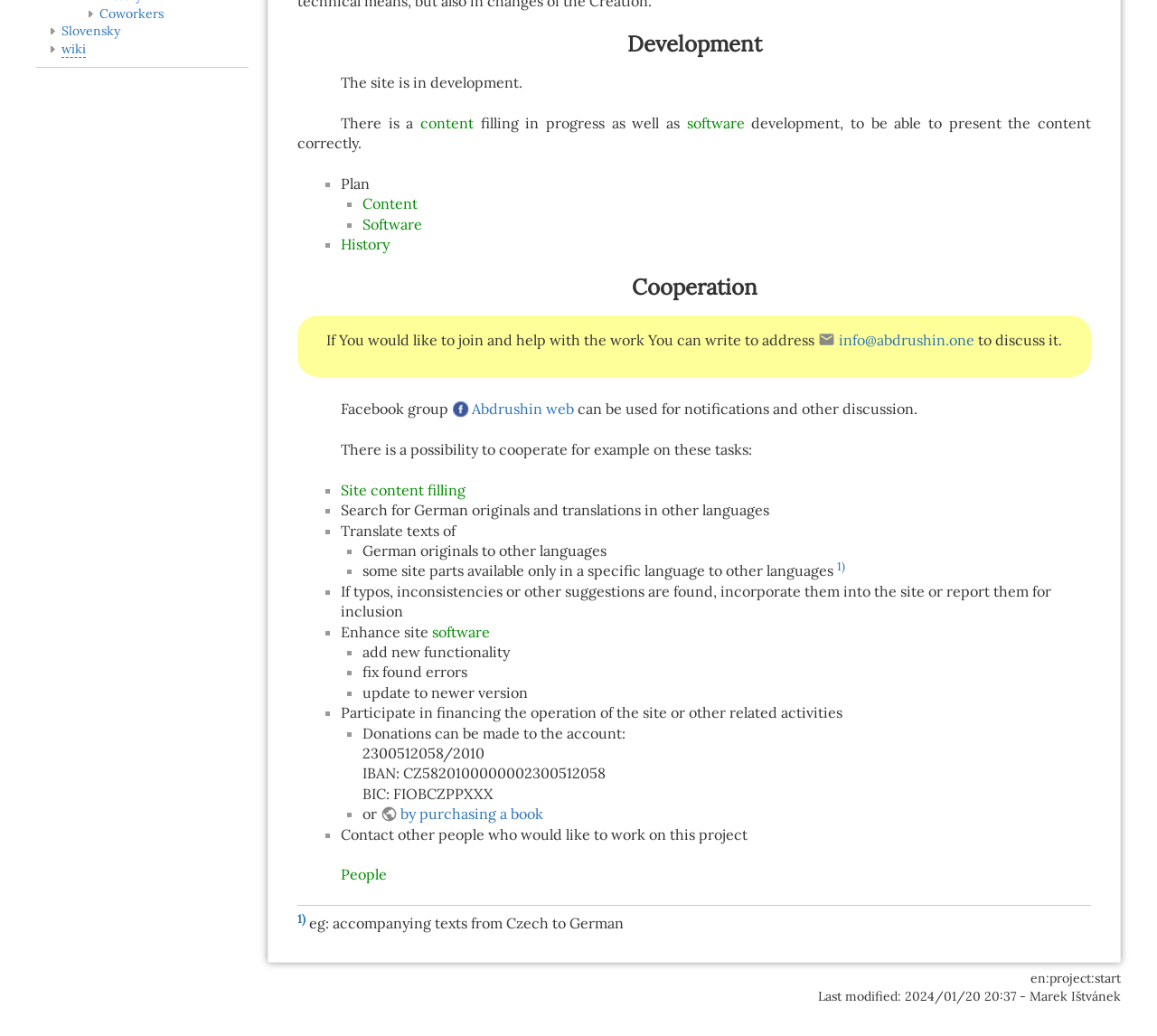Based on the element description Site content filling, identify the bounding box coordinates for the UI element. The coordinates should be in the format (top-left x, top-left y, bottom-right x, bottom-right y) and within the 0 to 1 range.

[0.295, 0.464, 0.402, 0.482]